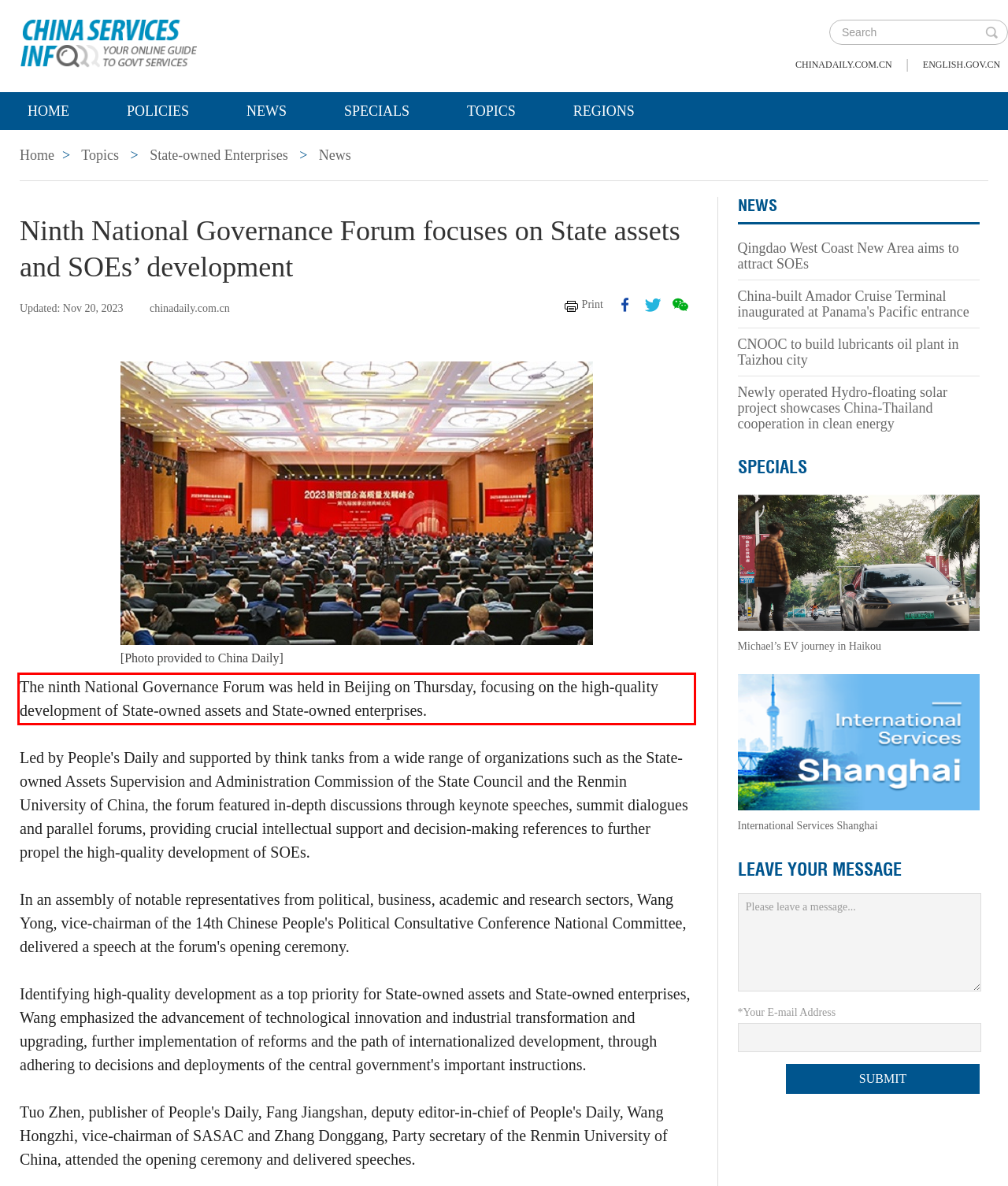You are provided with a webpage screenshot that includes a red rectangle bounding box. Extract the text content from within the bounding box using OCR.

The ninth National Governance Forum was held in Beijing on Thursday, focusing on the high-quality development of State-owned assets and State-owned enterprises.